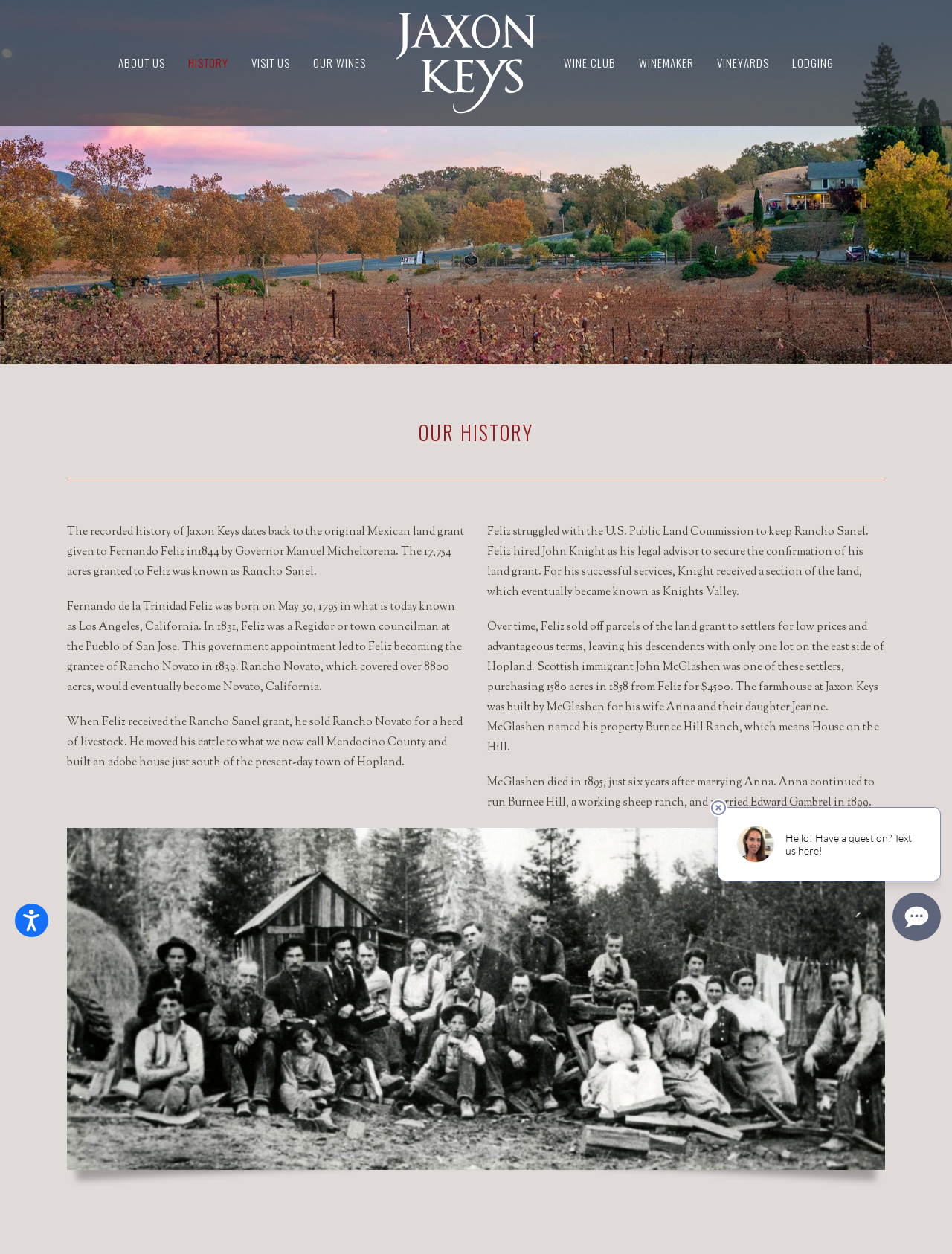Please identify the bounding box coordinates of the clickable element to fulfill the following instruction: "Go to the top of the page". The coordinates should be four float numbers between 0 and 1, i.e., [left, top, right, bottom].

[0.904, 0.738, 0.941, 0.759]